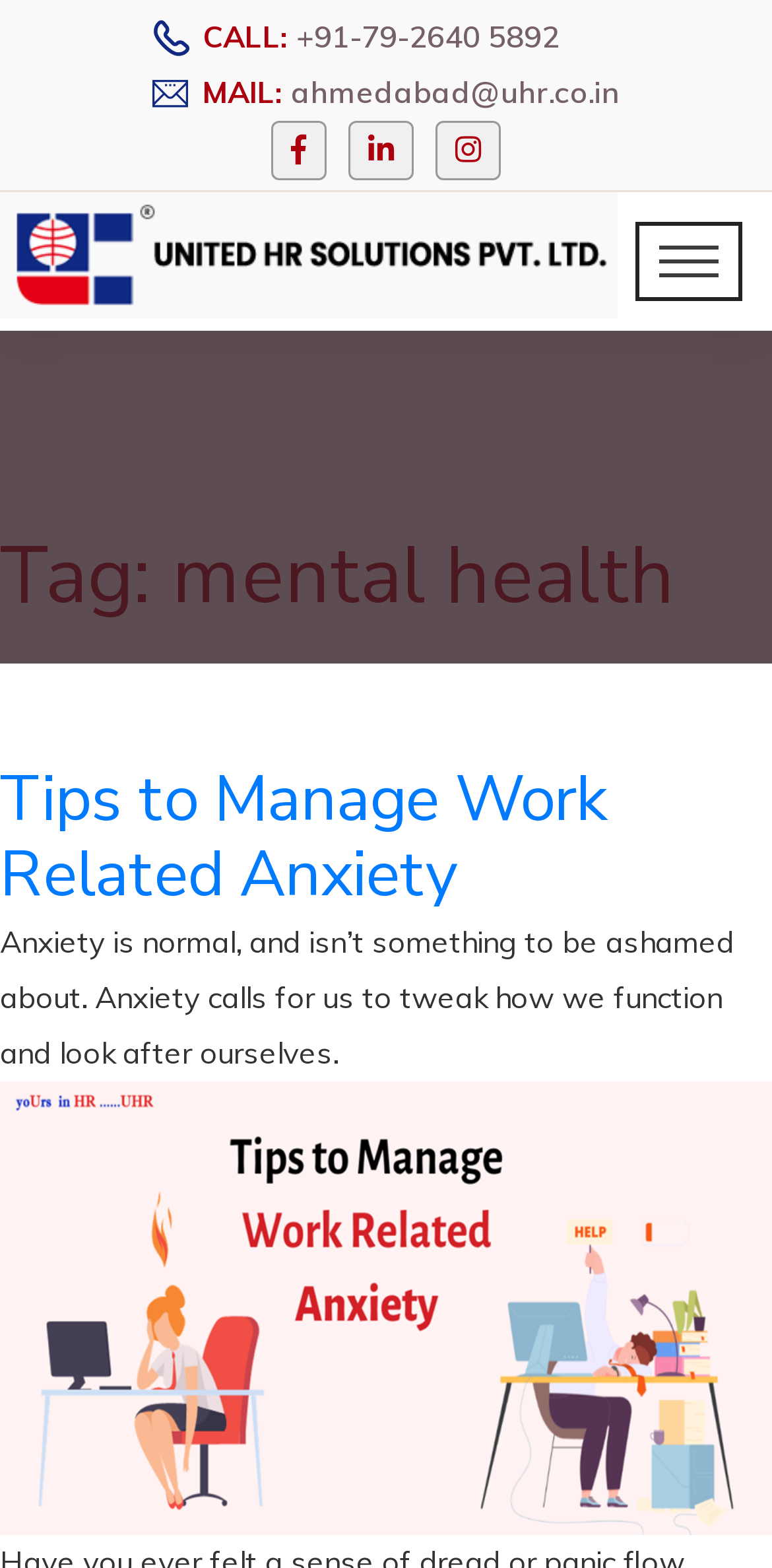Using the information shown in the image, answer the question with as much detail as possible: How many images are there on the webpage?

I counted the number of images by looking at the figure elements, which are likely to be images. There are two figure elements, so I assume there are two images on the webpage.